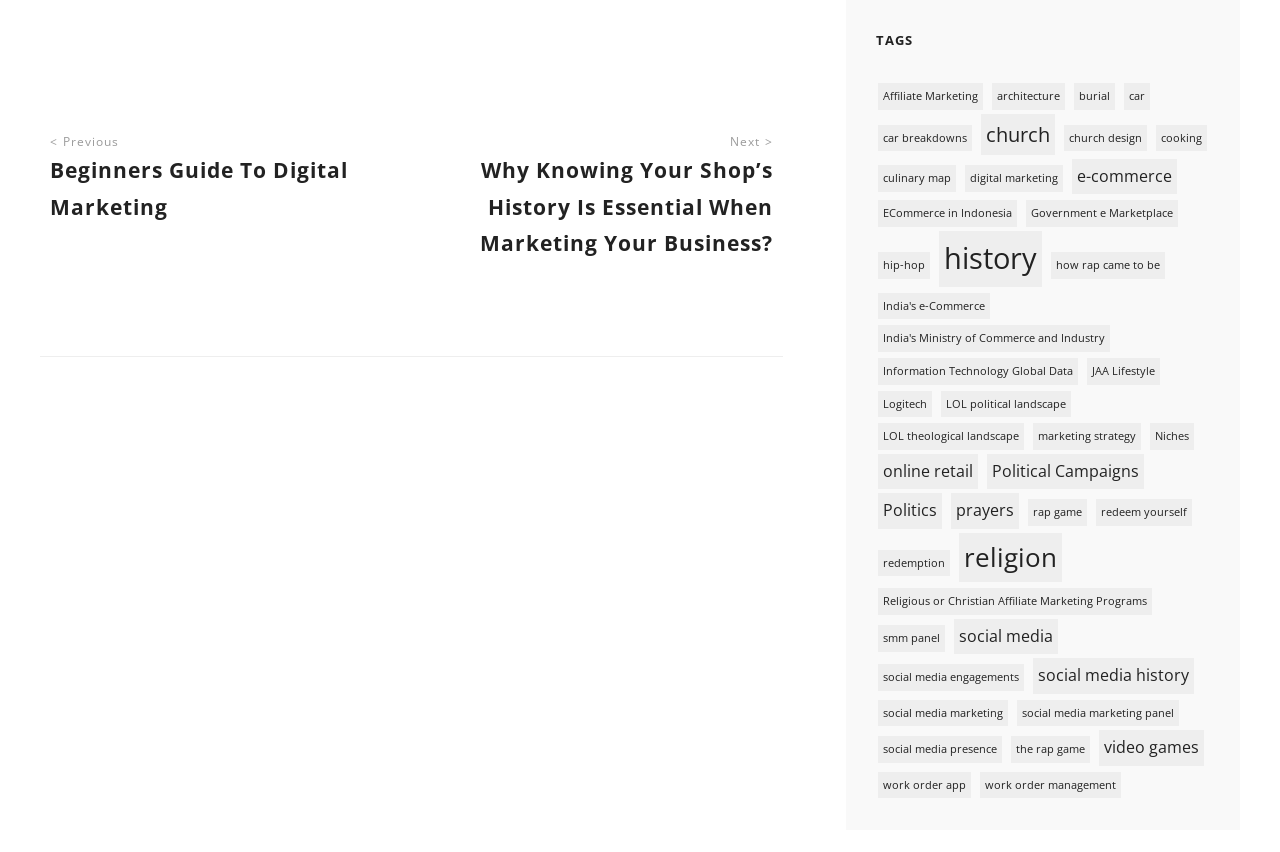What is the previous post in the navigation?
Provide an in-depth answer to the question, covering all aspects.

I looked at the navigation section and found the 'Previous' link, which points to 'Beginners Guide To Digital Marketing'.